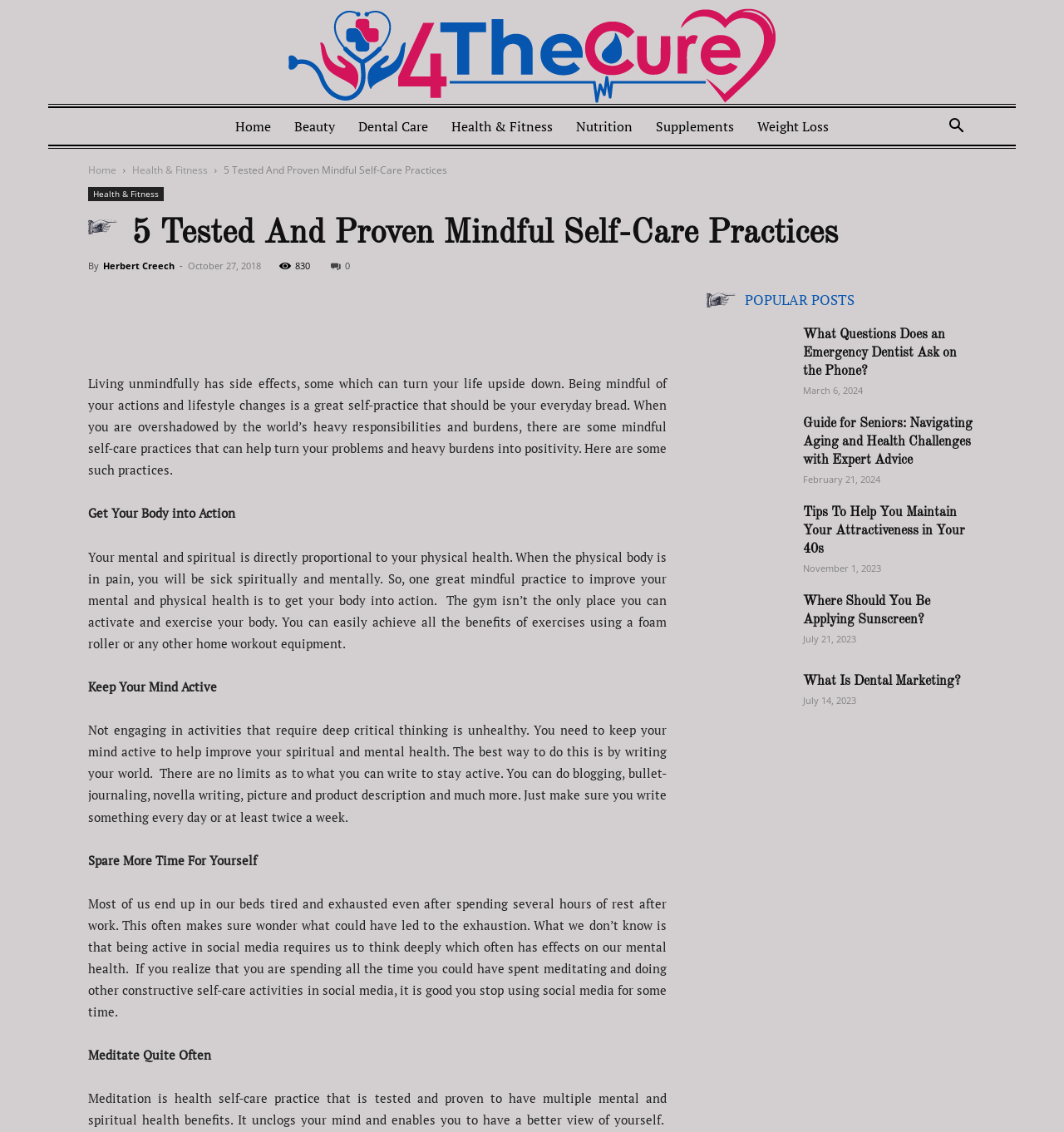Can you identify the bounding box coordinates of the clickable region needed to carry out this instruction: 'Click on the 'Home' link'? The coordinates should be four float numbers within the range of 0 to 1, stated as [left, top, right, bottom].

[0.21, 0.095, 0.266, 0.128]